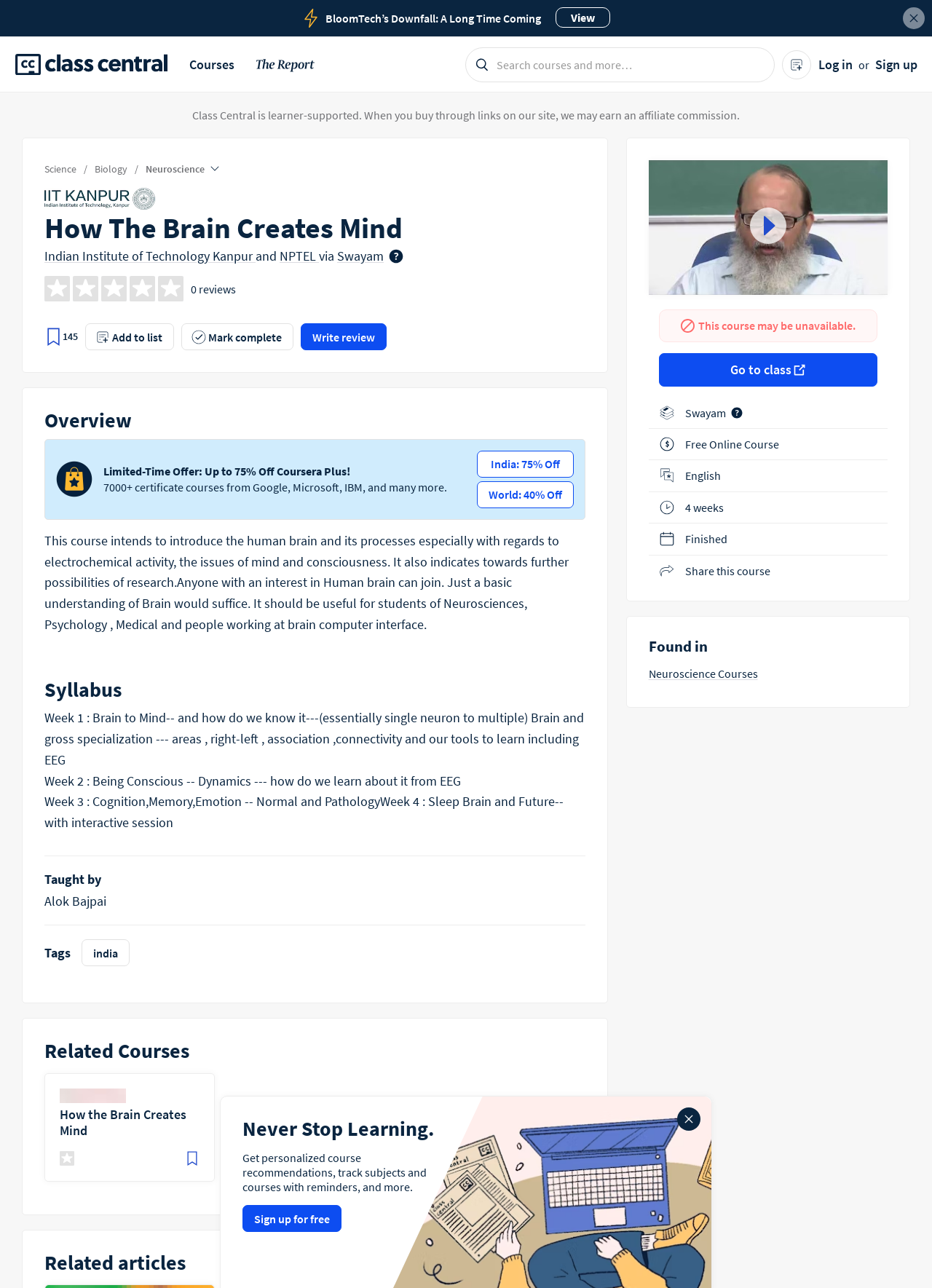What is the topic of Week 2 of the course?
Answer the question with just one word or phrase using the image.

Being Conscious